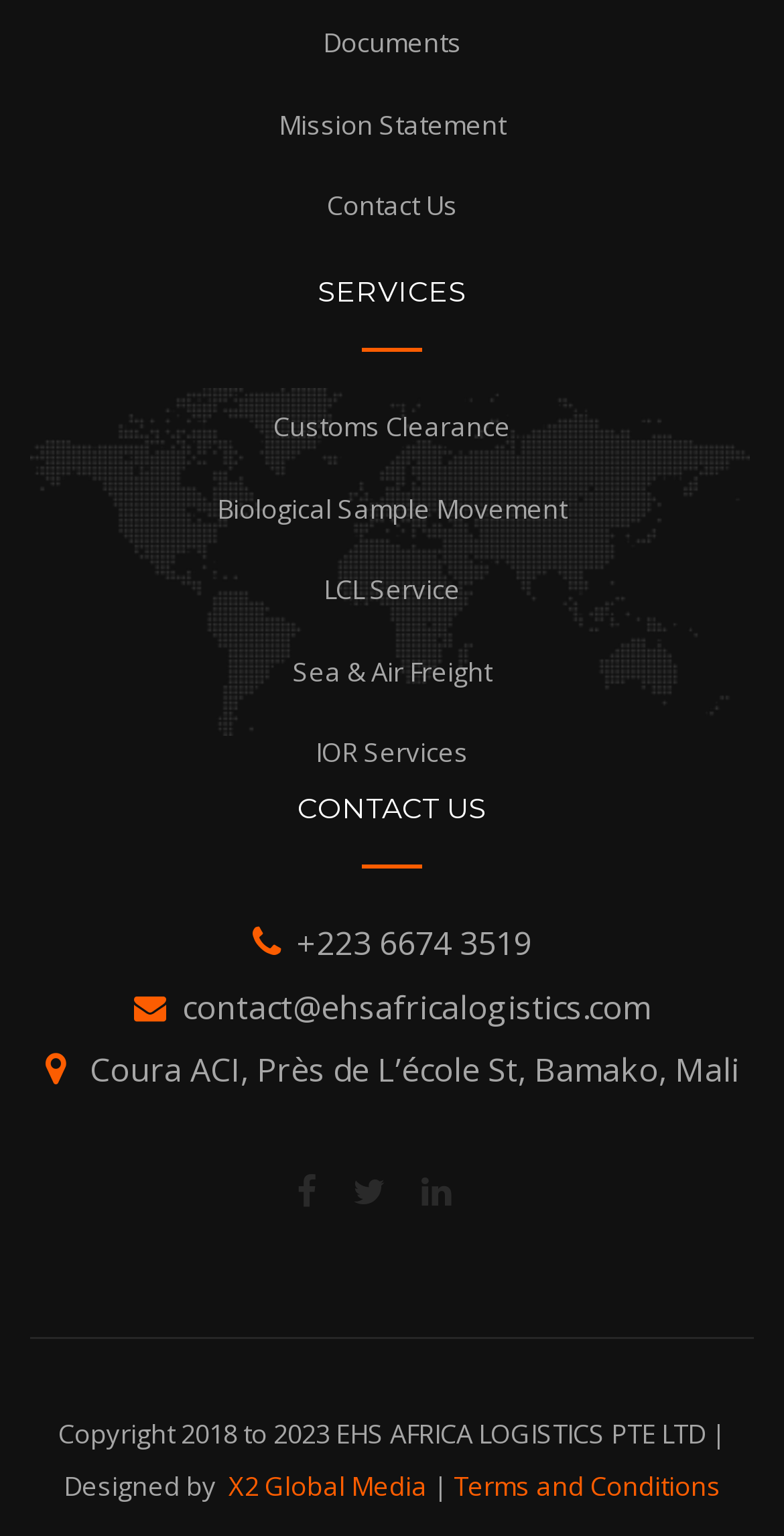Use a single word or phrase to answer this question: 
What are the services offered by EHS Africa Logistics?

Customs Clearance, Biological Sample Movement, etc.